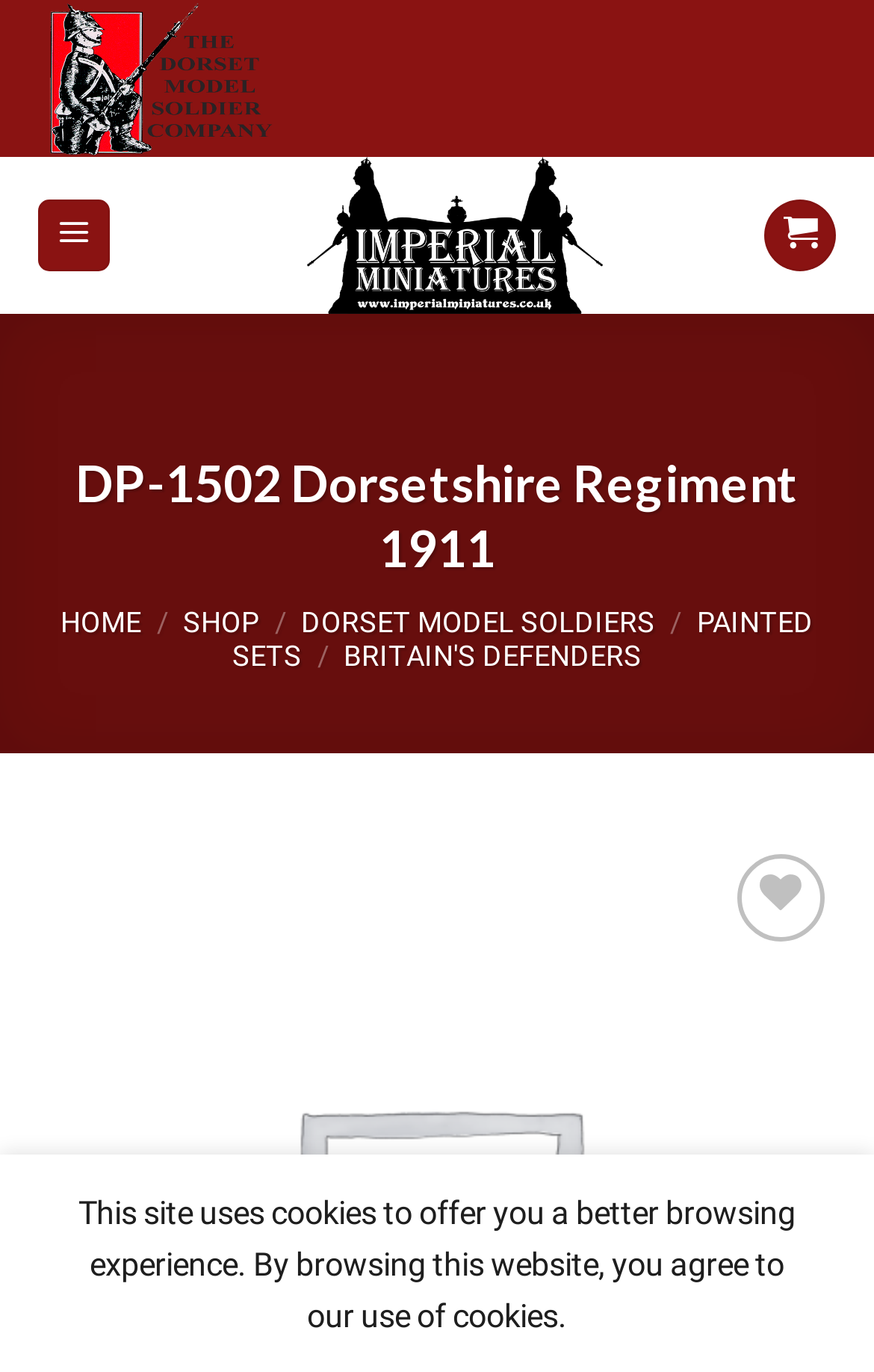How many main menu items are there?
Refer to the screenshot and deliver a thorough answer to the question presented.

I counted the number of link elements in the menu, which are 'HOME', 'SHOP', 'DORSET MODEL SOLDIERS', 'PAINTED SETS', and 'BRITAIN'S DEFENDERS', to determine that there are 5 main menu items.